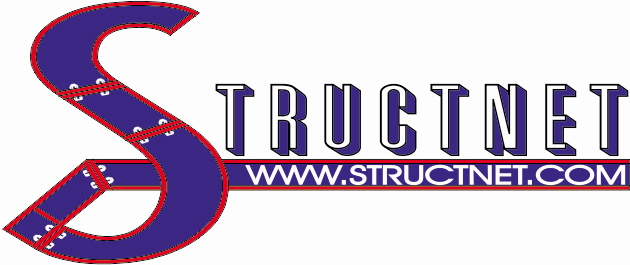What is the stylized letter in the Structnet logo?
Look at the image and answer the question using a single word or phrase.

S